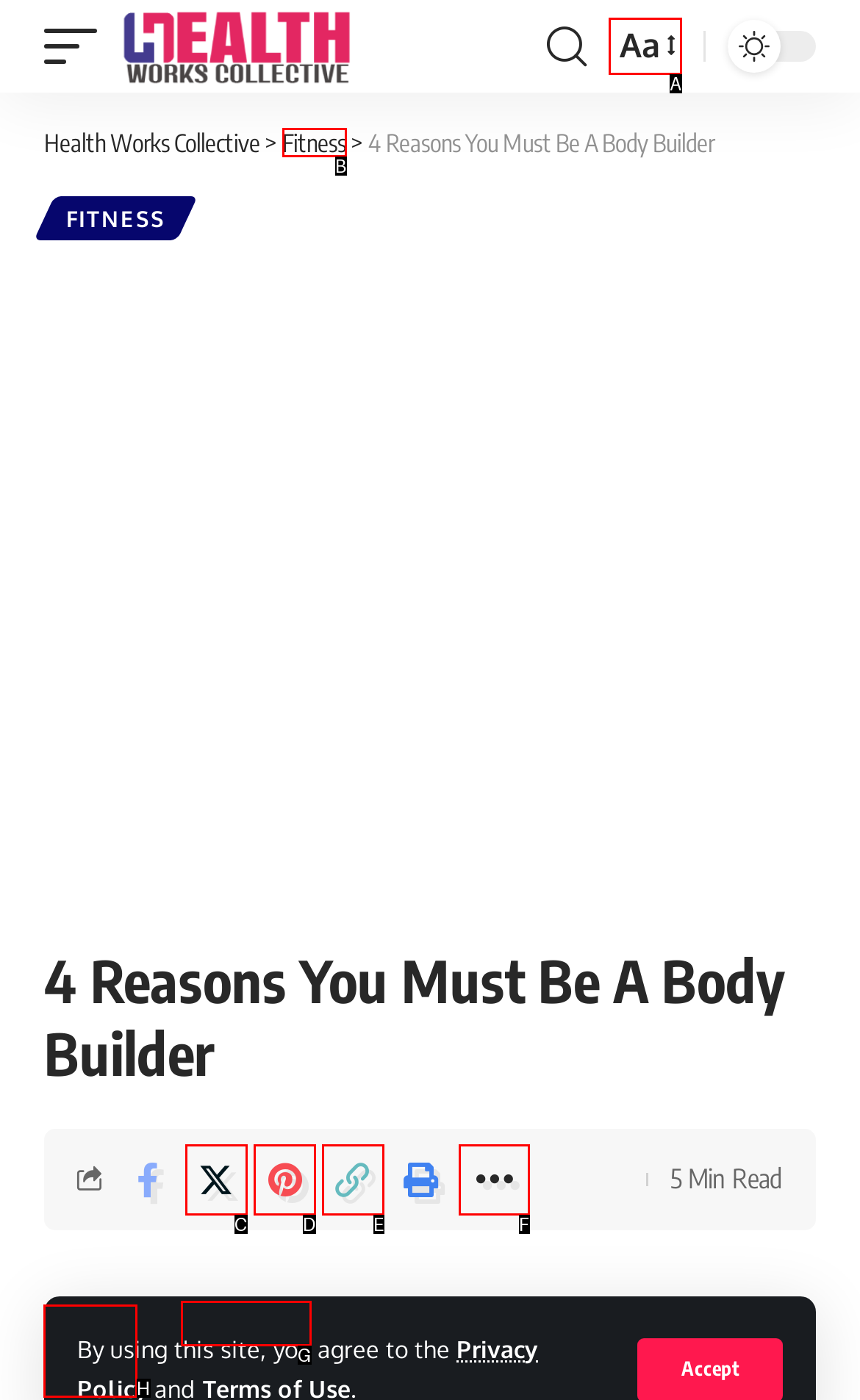Which option should you click on to fulfill this task: read the article by Kristel Staci? Answer with the letter of the correct choice.

H